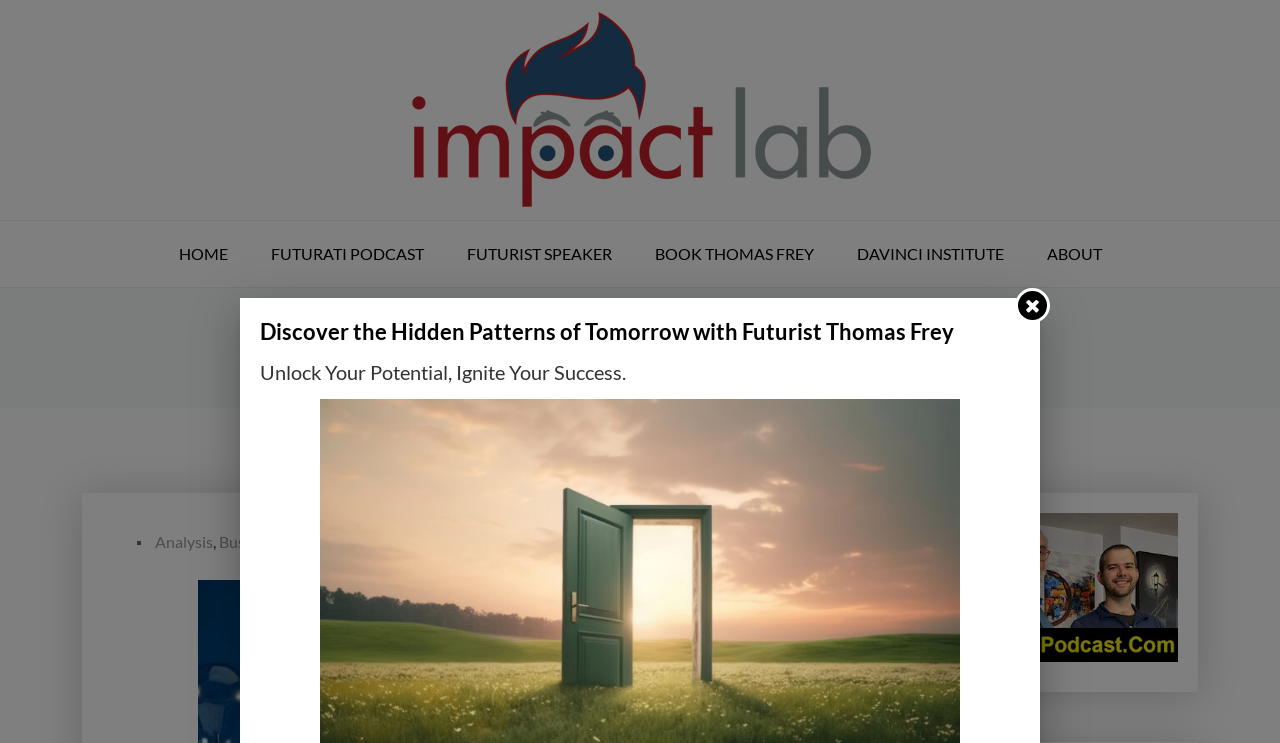Provide the bounding box coordinates of the UI element this sentence describes: "alt="Thomas Frey Futurist Futurati Podcasts"".

[0.748, 0.69, 0.92, 0.904]